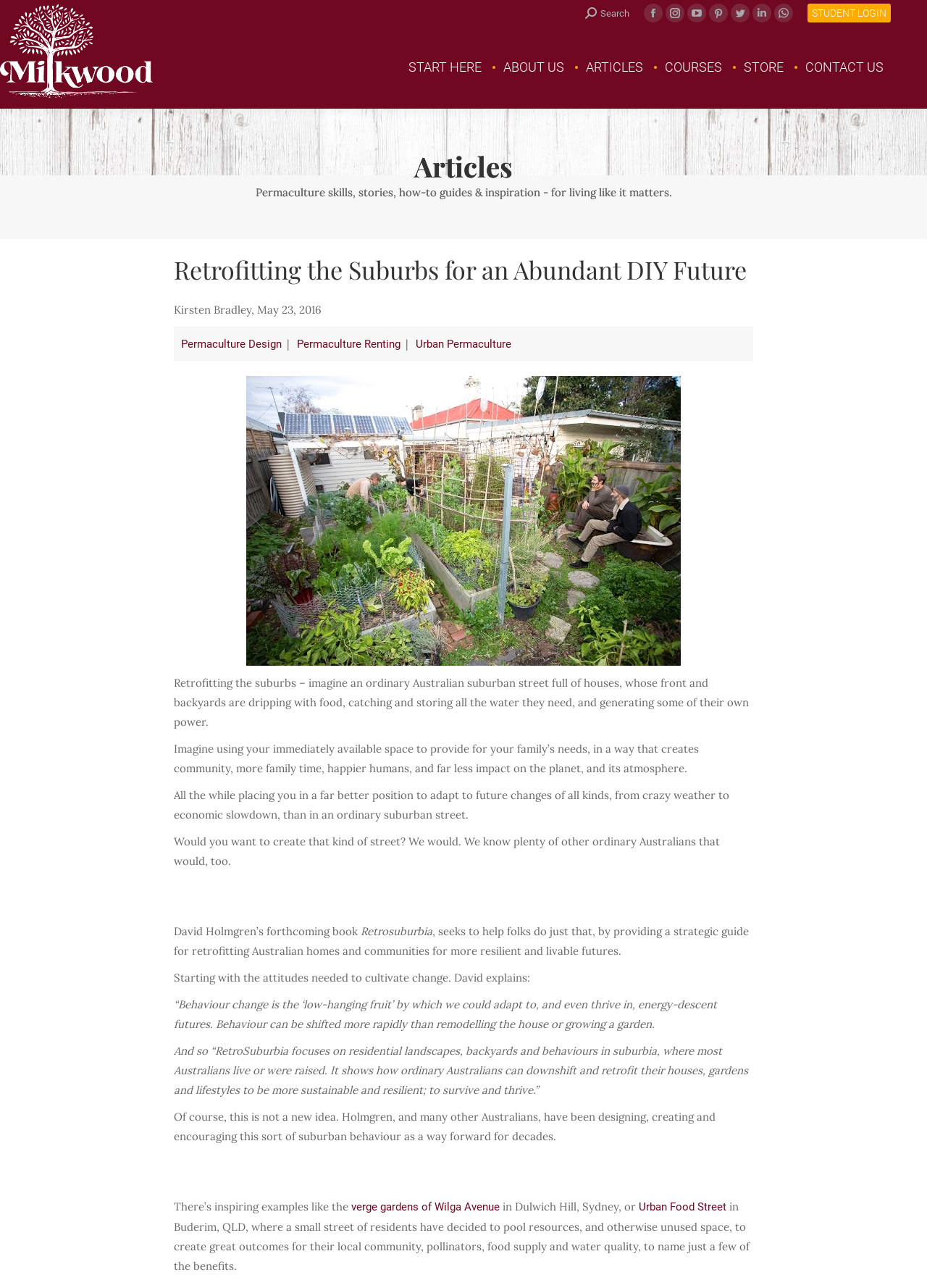Can you pinpoint the bounding box coordinates for the clickable element required for this instruction: "Go to the top of the page"? The coordinates should be four float numbers between 0 and 1, i.e., [left, top, right, bottom].

[0.961, 0.692, 0.992, 0.714]